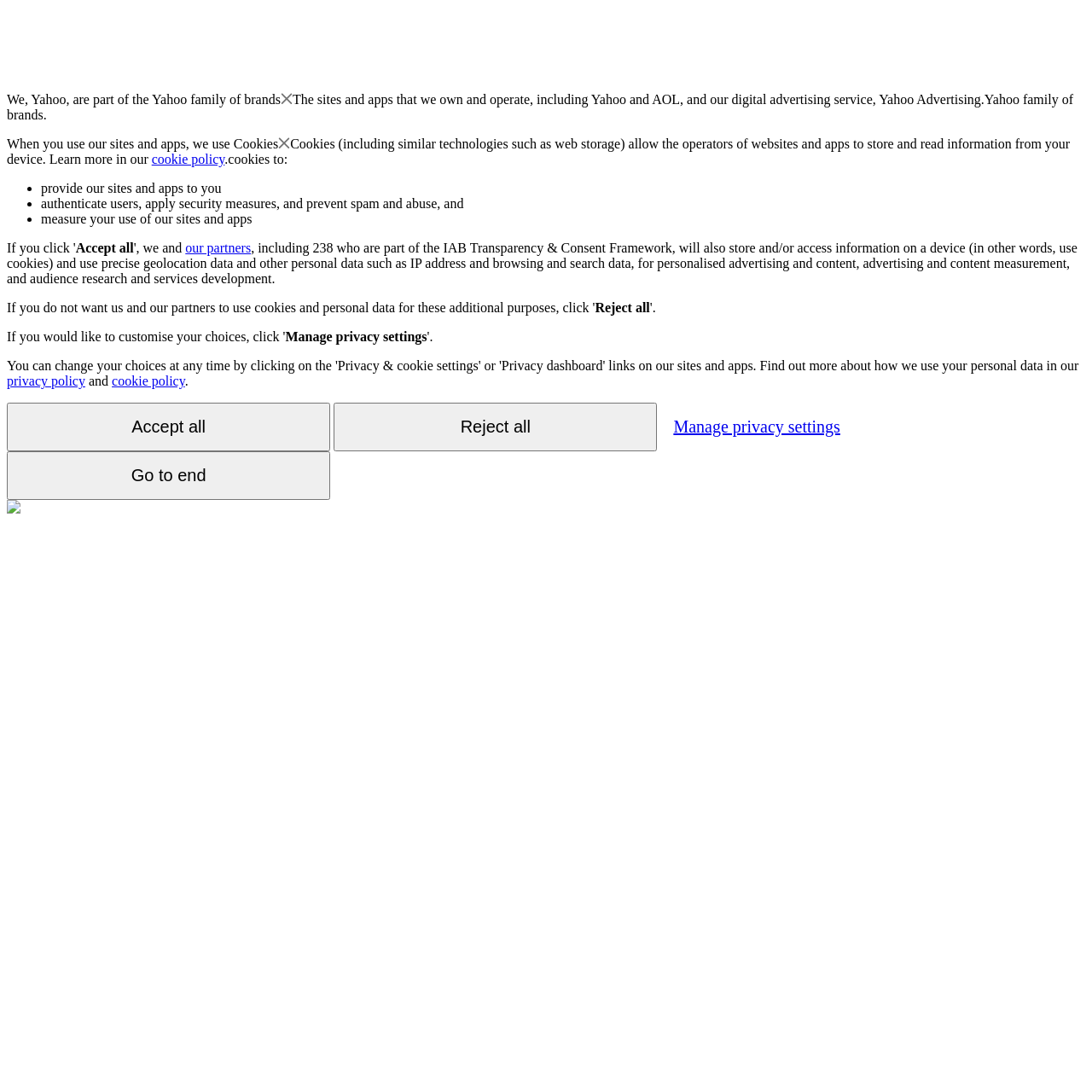Please specify the bounding box coordinates of the clickable section necessary to execute the following command: "Go to the 'privacy policy'".

[0.006, 0.342, 0.078, 0.355]